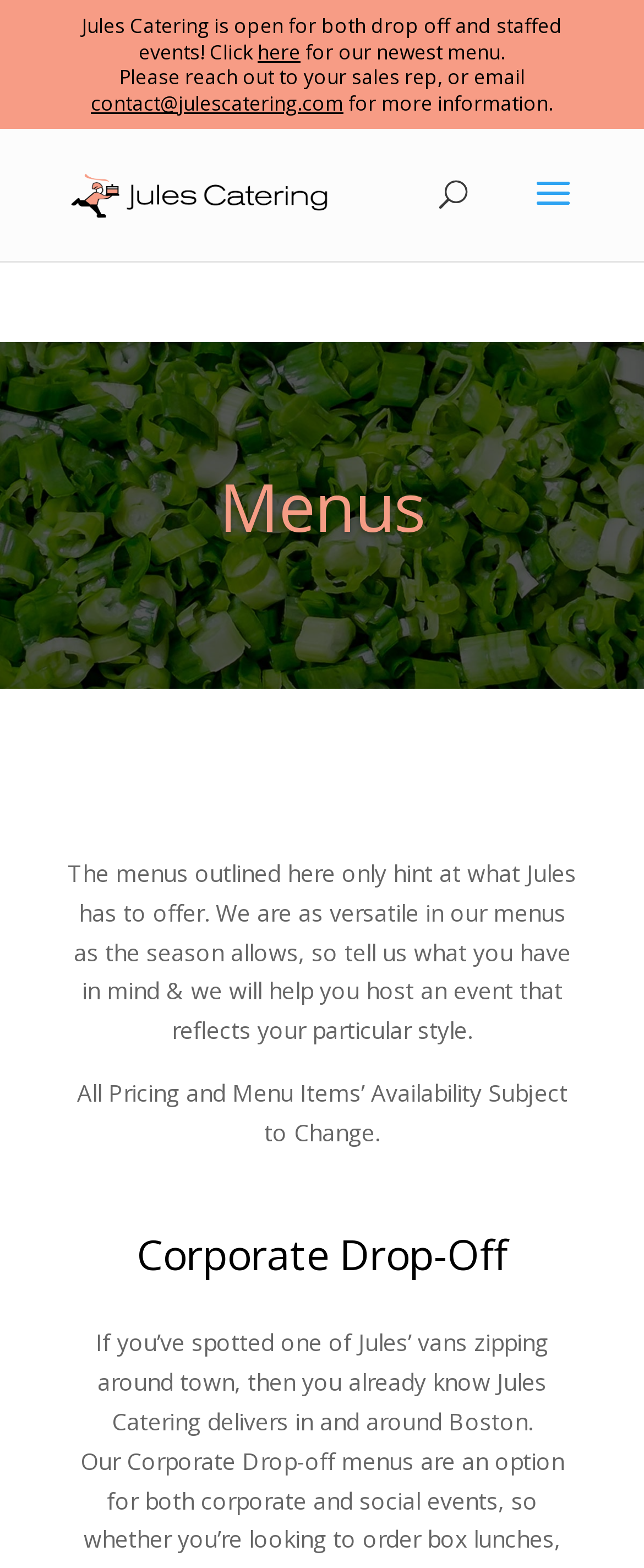Refer to the image and provide a thorough answer to this question:
What type of event can Jules Catering help with?

The text 'Corporate Drop-Off' is a heading on the page, suggesting that Jules Catering can help with corporate drop-off events.